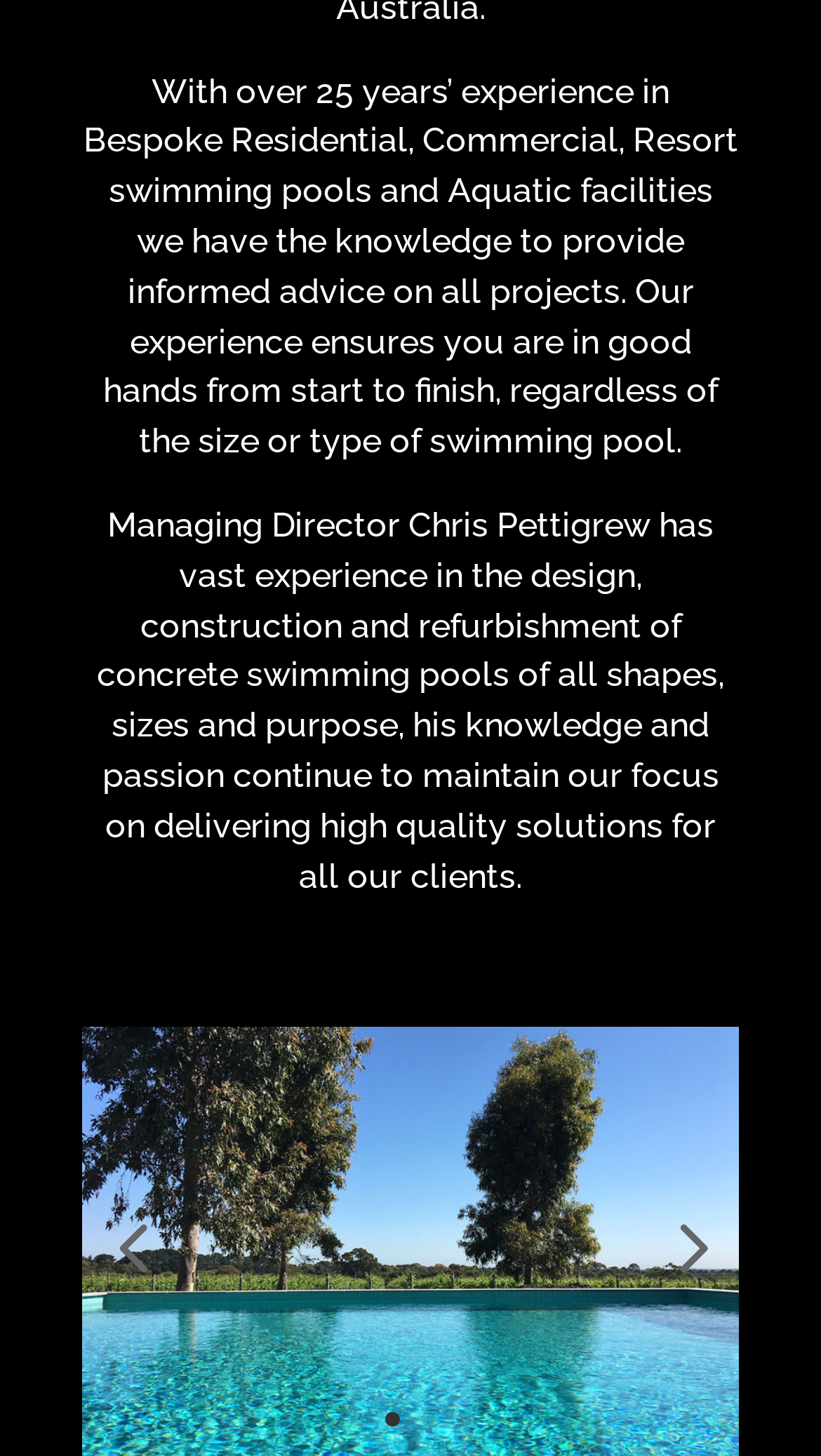Who is the Managing Director of the company?
Provide an in-depth and detailed answer to the question.

According to the StaticText element with the bounding box coordinates [0.118, 0.347, 0.882, 0.615], the Managing Director of the company is Chris Pettigrew, who has vast experience in the design, construction, and refurbishment of concrete swimming pools.